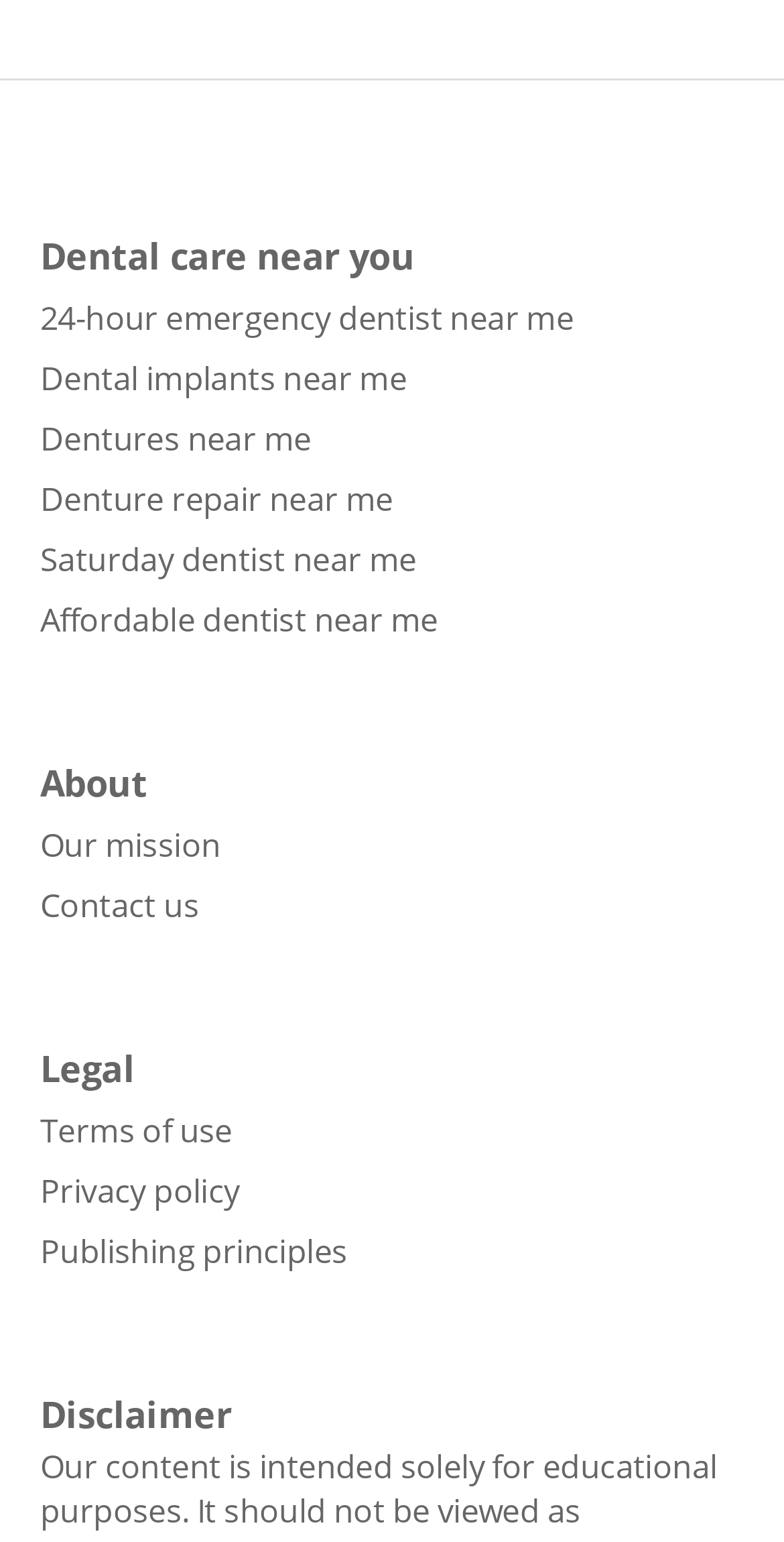Please answer the following question using a single word or phrase: How many links are there under 'Dental care near you'?

6